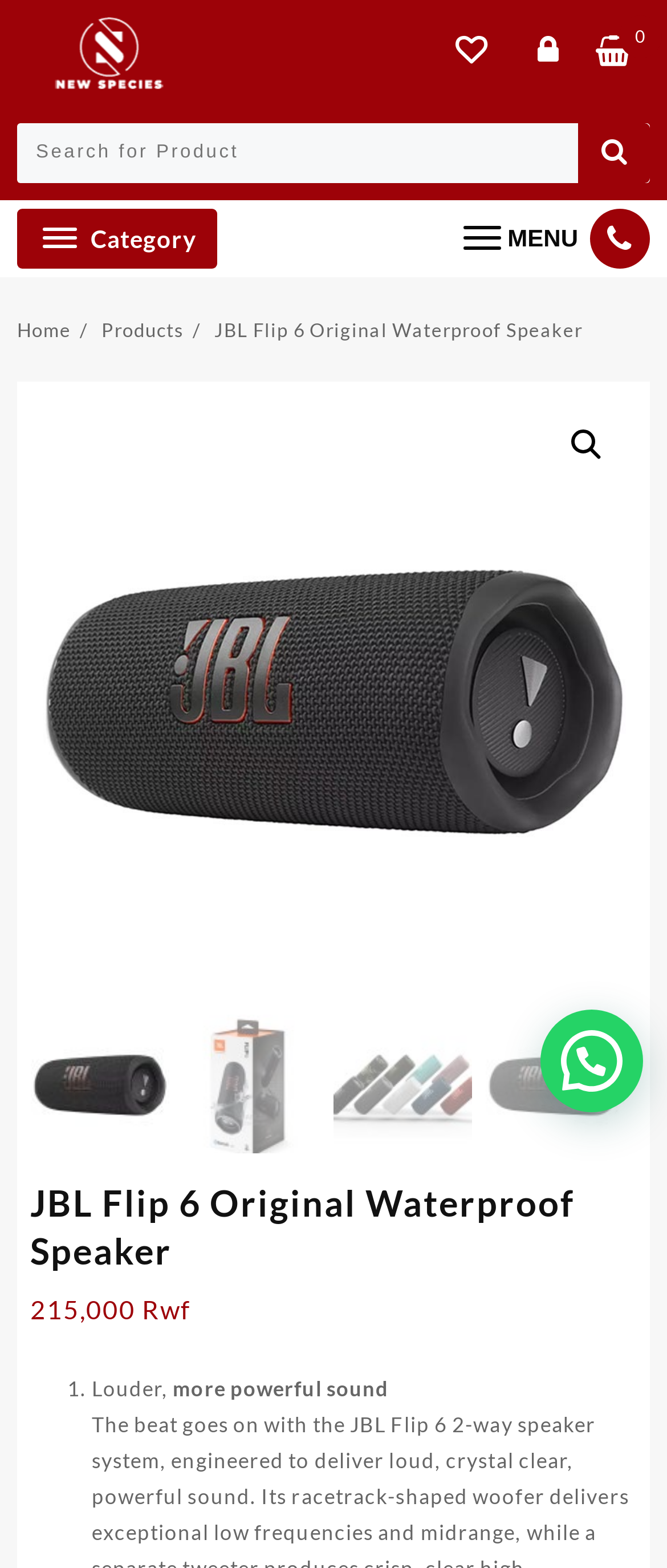Give a one-word or one-phrase response to the question: 
What is the first feature of the product?

Louder, more powerful sound